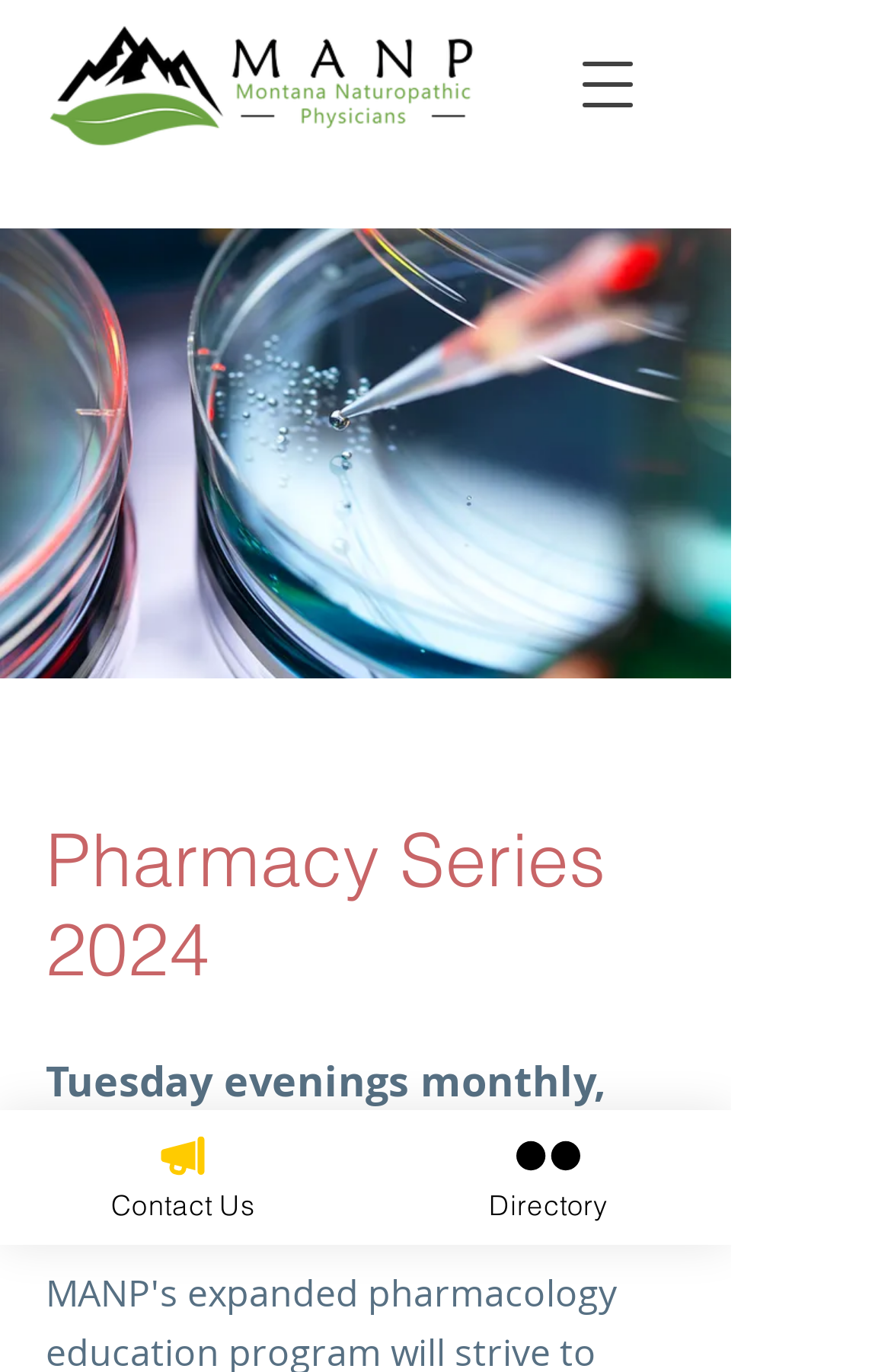Please locate the UI element described by "Directory" and provide its bounding box coordinates.

[0.41, 0.809, 0.821, 0.907]